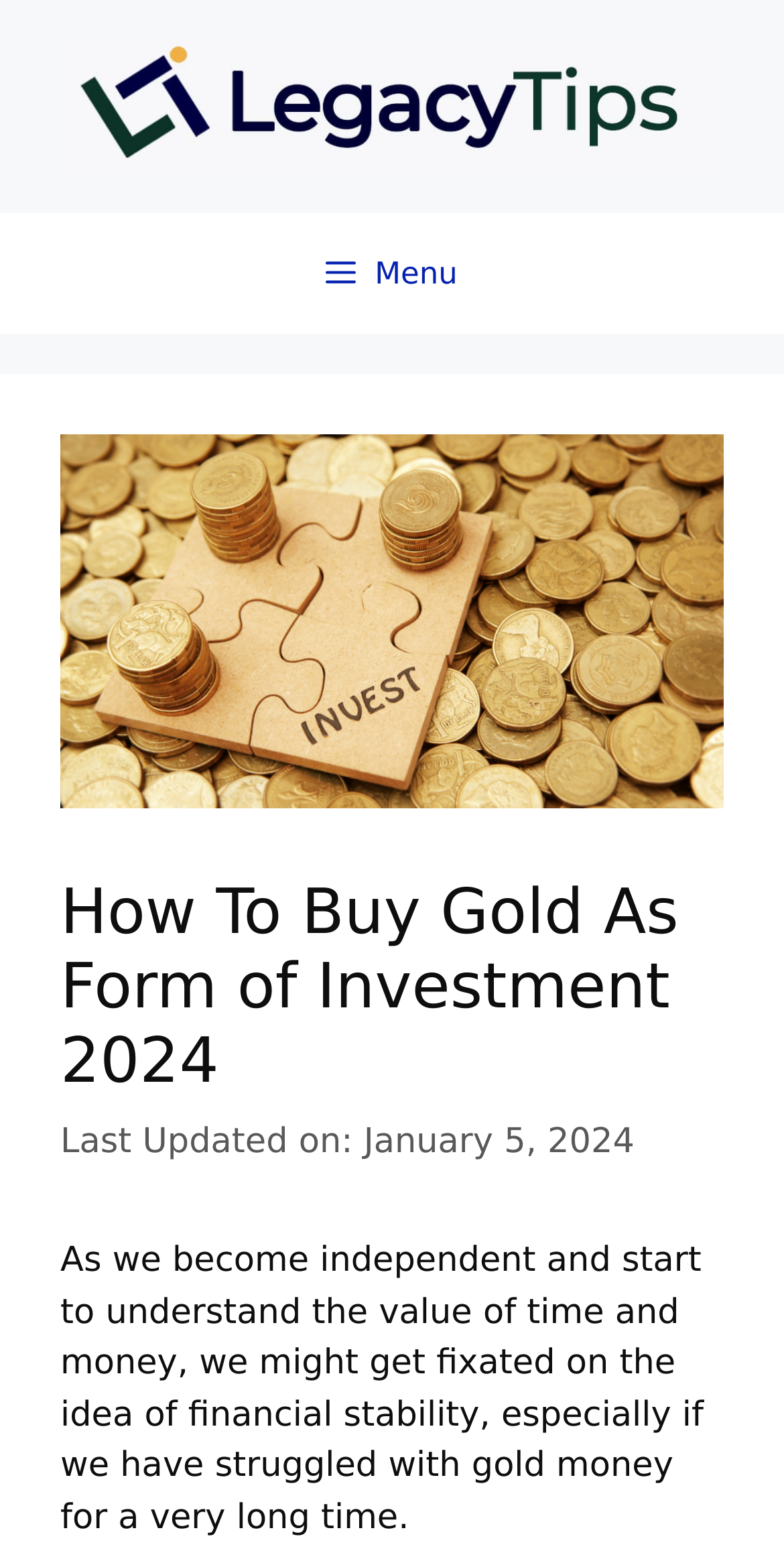What is the name of the website?
Based on the screenshot, respond with a single word or phrase.

LegacyTips